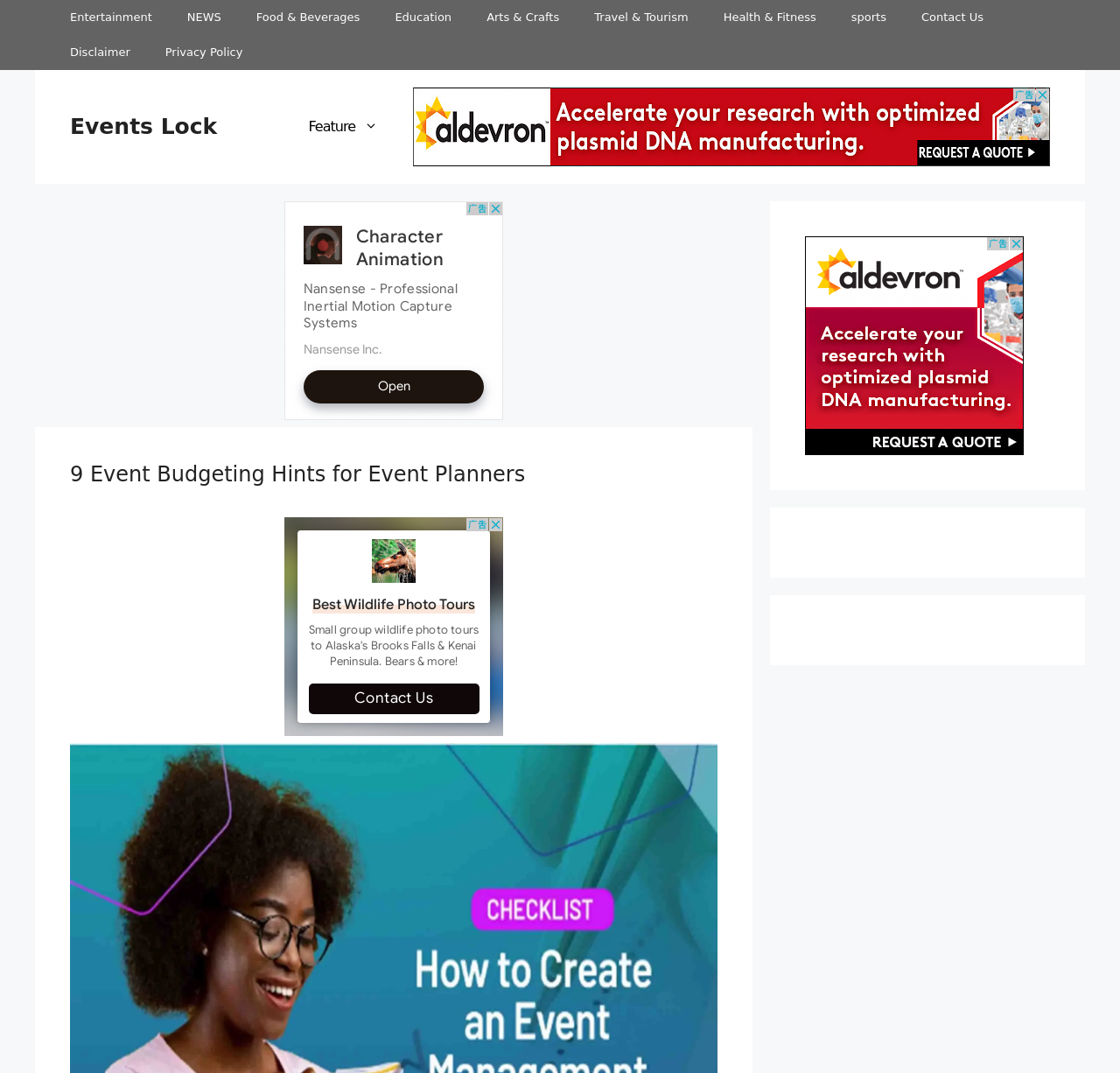Answer the question below using just one word or a short phrase: 
How many iframe advertisements are there on the page?

3